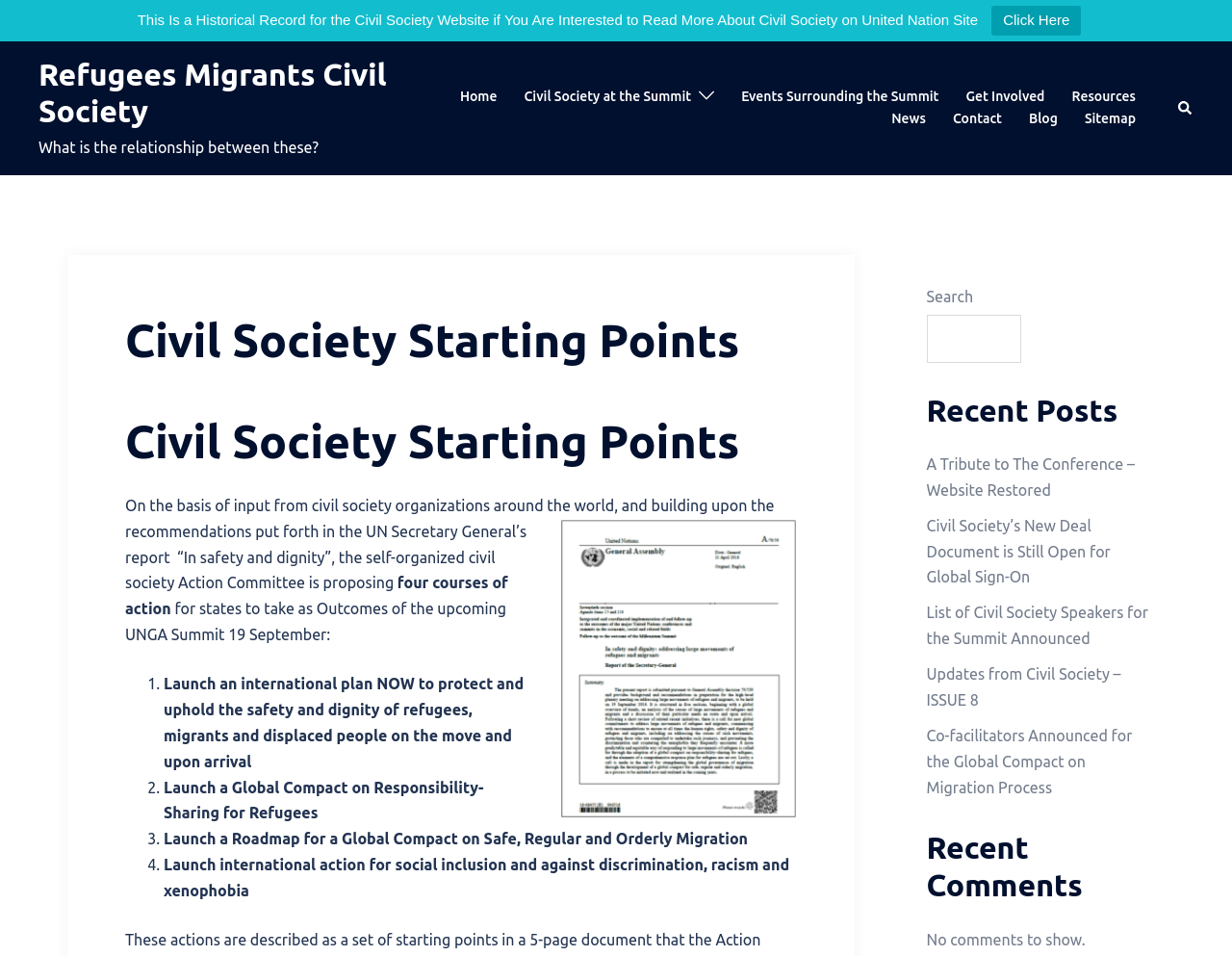Answer the question below using just one word or a short phrase: 
What is the title of the first recent post?

A Tribute to The Conference – Website Restored